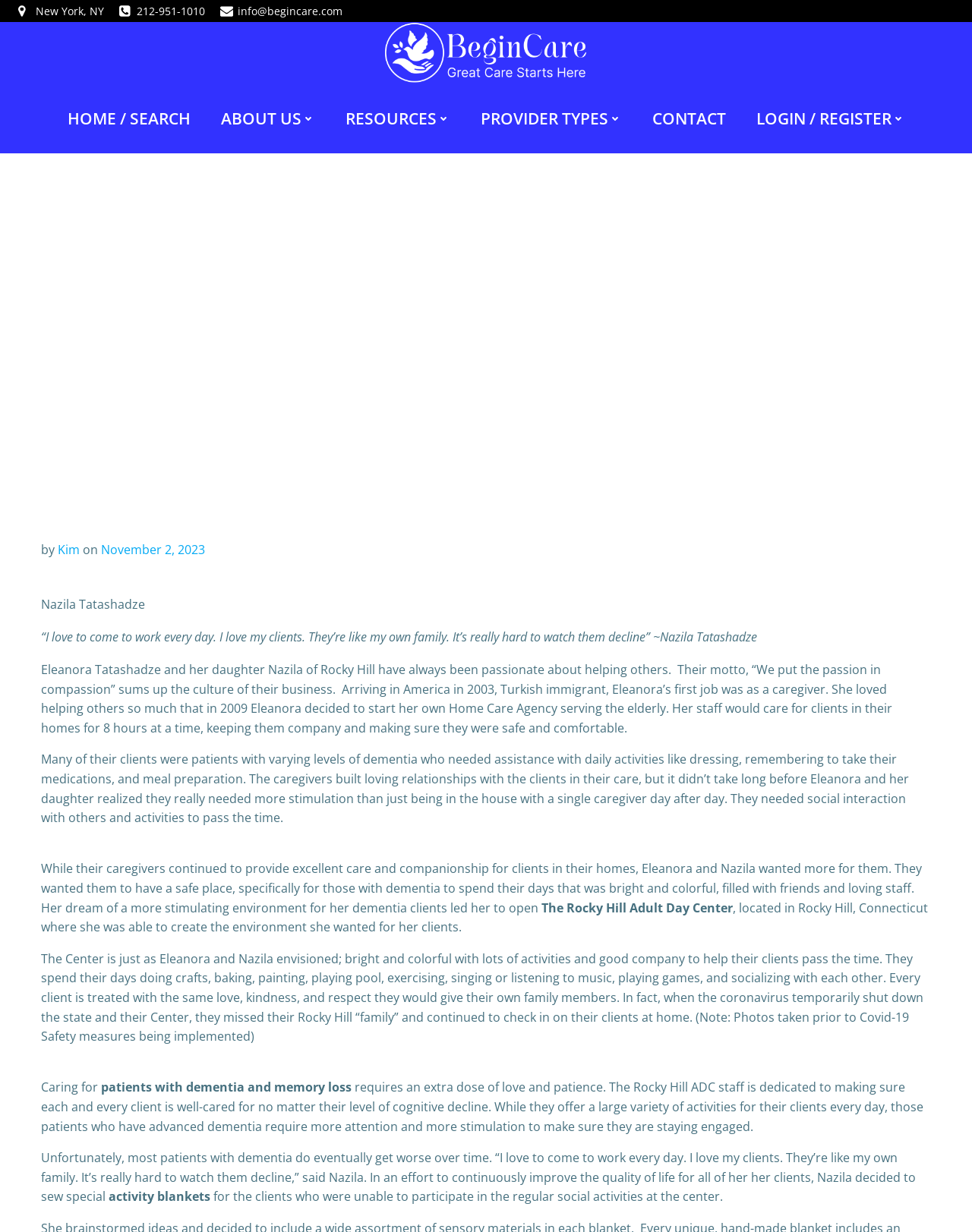Please determine the bounding box coordinates of the clickable area required to carry out the following instruction: "Click the CONTACT link". The coordinates must be four float numbers between 0 and 1, represented as [left, top, right, bottom].

[0.671, 0.087, 0.746, 0.106]